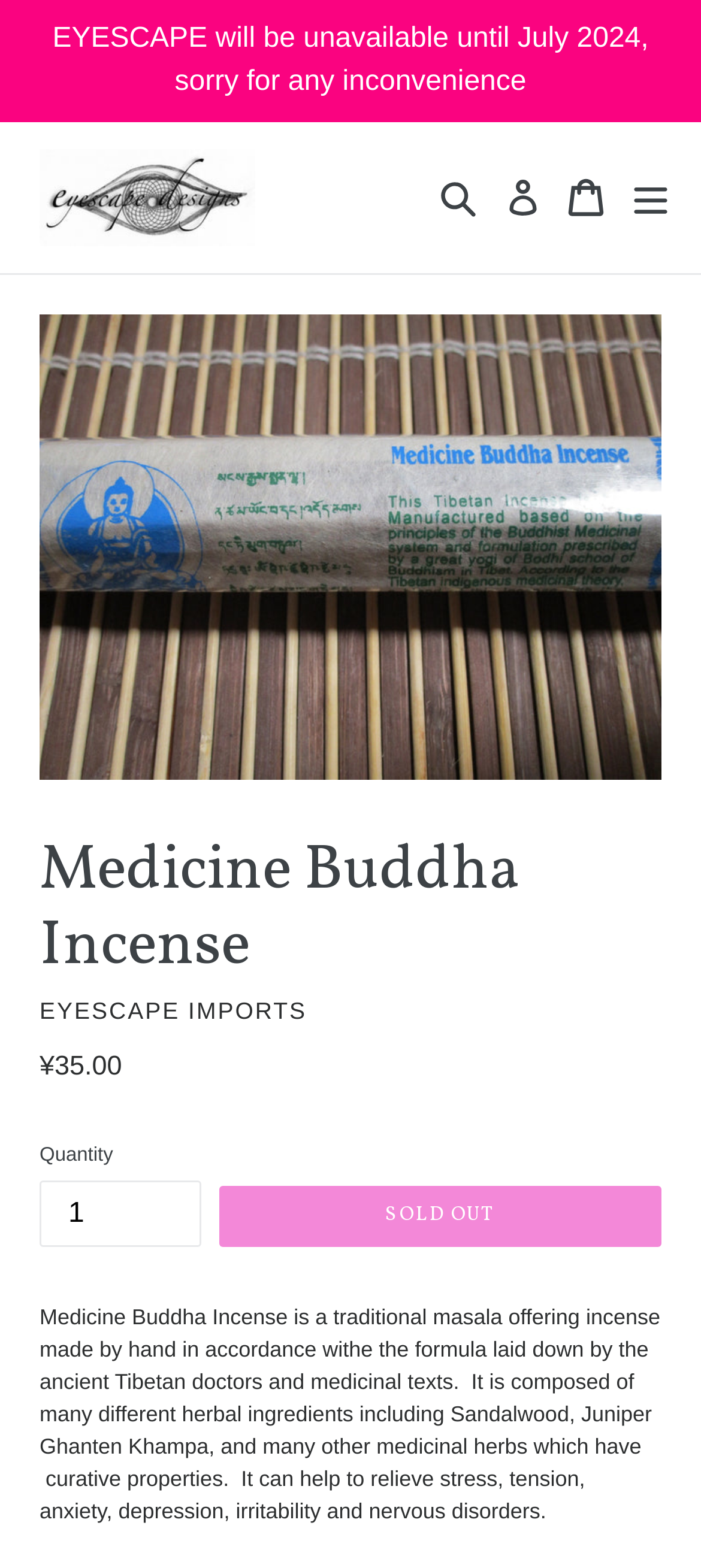Is there a search function on the webpage?
Refer to the image and give a detailed response to the question.

I found the answer by looking at the button element on the webpage, which says 'Search' and has an 'expanded: False' property. This indicates that there is a search function on the webpage, although it may not be currently expanded.